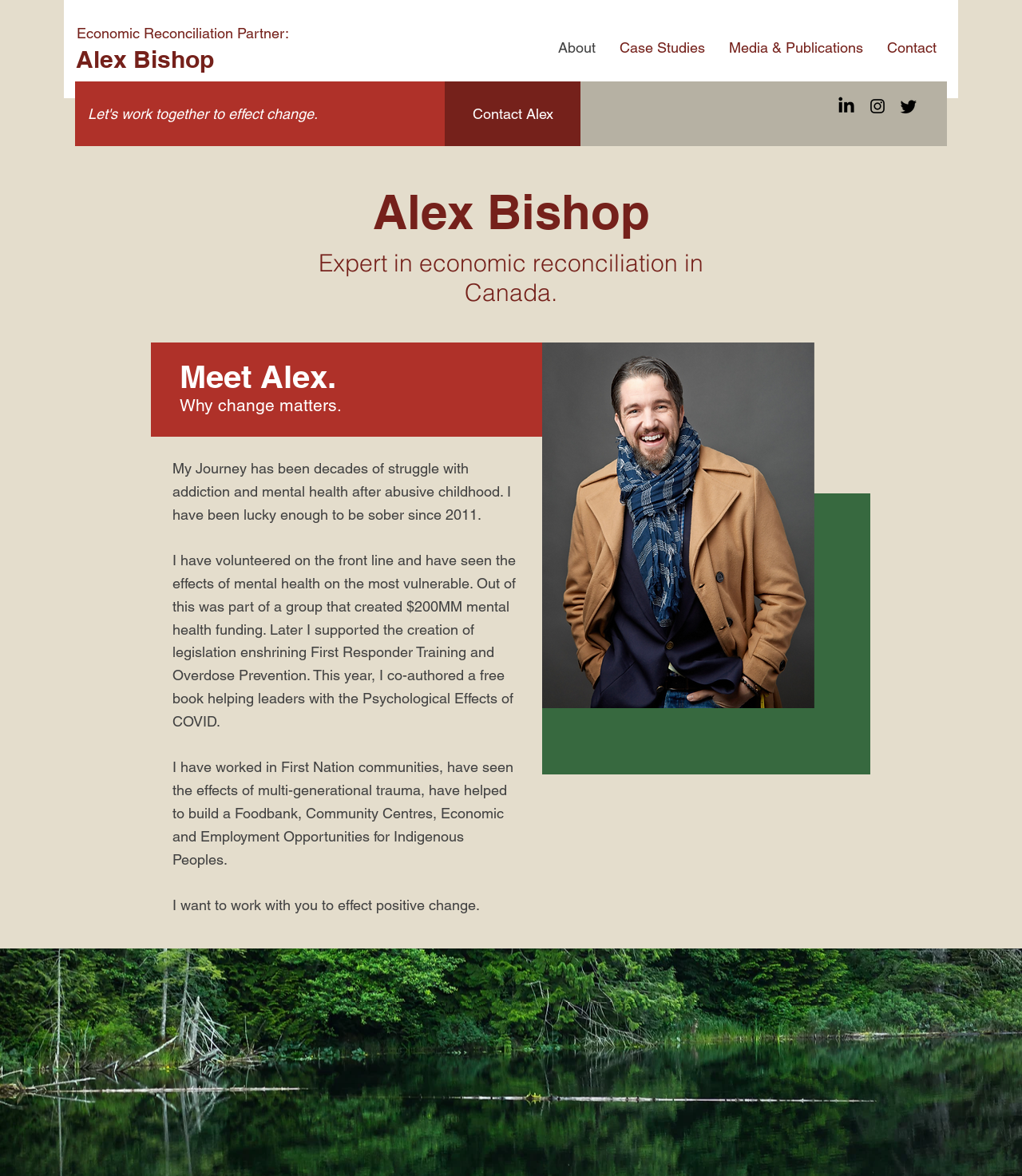Detail the features and information presented on the webpage.

This webpage is about Alex Bishop, a Canadian economic reconciliation specialist. At the top, there is a navigation bar with links to "About", "Case Studies", "Media & Publications", and "Contact". Below the navigation bar, there is a heading with Alex Bishop's name, followed by a brief description of his expertise in economic reconciliation in Canada.

To the left of the heading, there is a link to "Contact Alex" and a social media bar with links to LinkedIn, Instagram, and Twitter, each accompanied by an icon. On the right side of the page, there is a large image of Alex Bishop, likely a professional photo.

The main content of the page is divided into sections, each with a heading. The first section, "Meet Alex", introduces Alex Bishop and his background. The following sections describe his journey, including his struggles with addiction and mental health, his volunteer work, and his achievements in creating mental health funding and legislation. He also mentions his work in First Nation communities and his desire to effect positive change.

Throughout the page, there are several blocks of text that provide more information about Alex Bishop's experience and expertise, including his work in facilitating economic and leadership change.